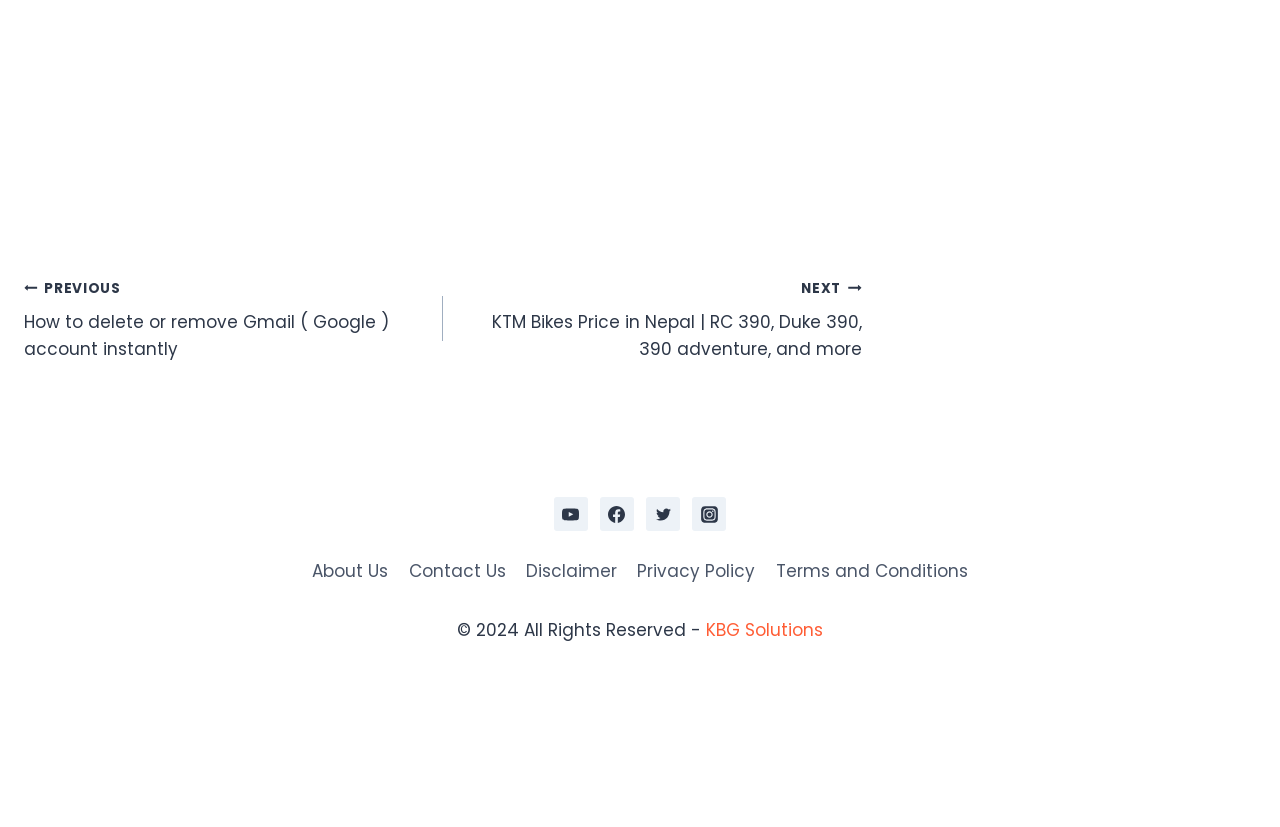Based on the element description, predict the bounding box coordinates (top-left x, top-left y, bottom-right x, bottom-right y) for the UI element in the screenshot: Twitter

[0.505, 0.601, 0.531, 0.642]